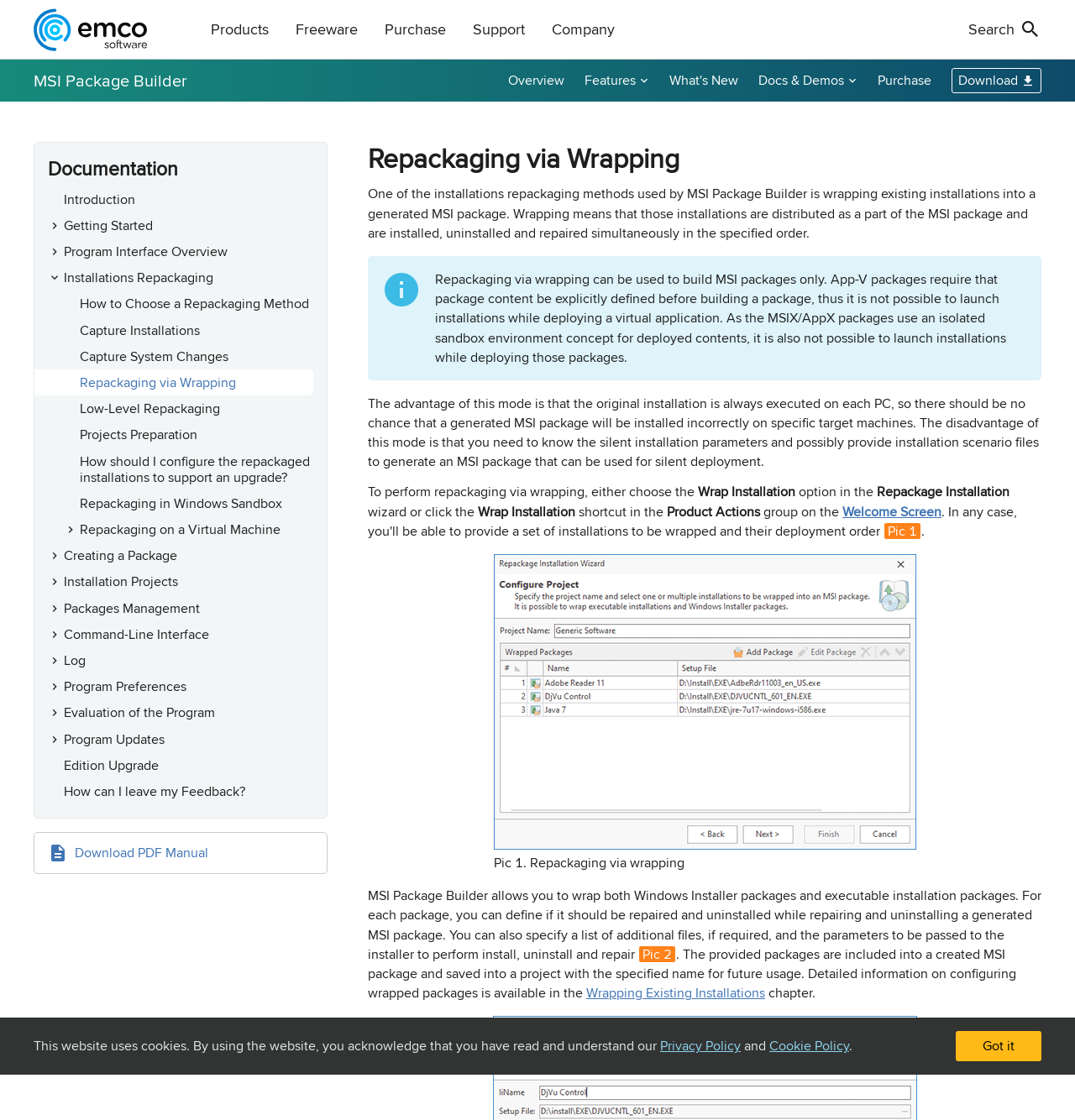Using the provided element description, identify the bounding box coordinates as (top-left x, top-left y, bottom-right x, bottom-right y). Ensure all values are between 0 and 1. Description: Contact Sales

[0.5, 0.155, 0.58, 0.173]